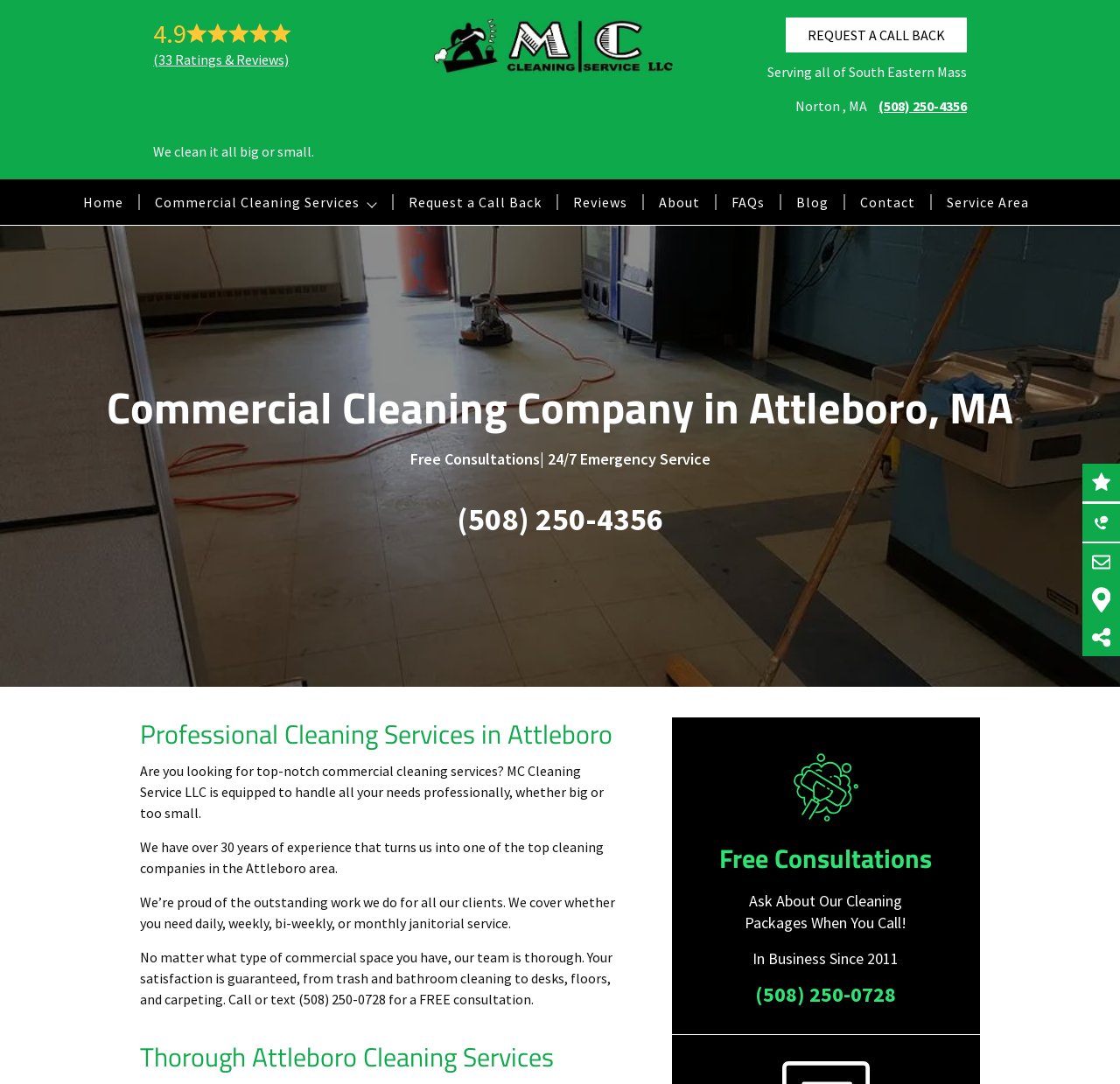Identify the main heading from the webpage and provide its text content.

Commercial Cleaning Company in Attleboro, MA